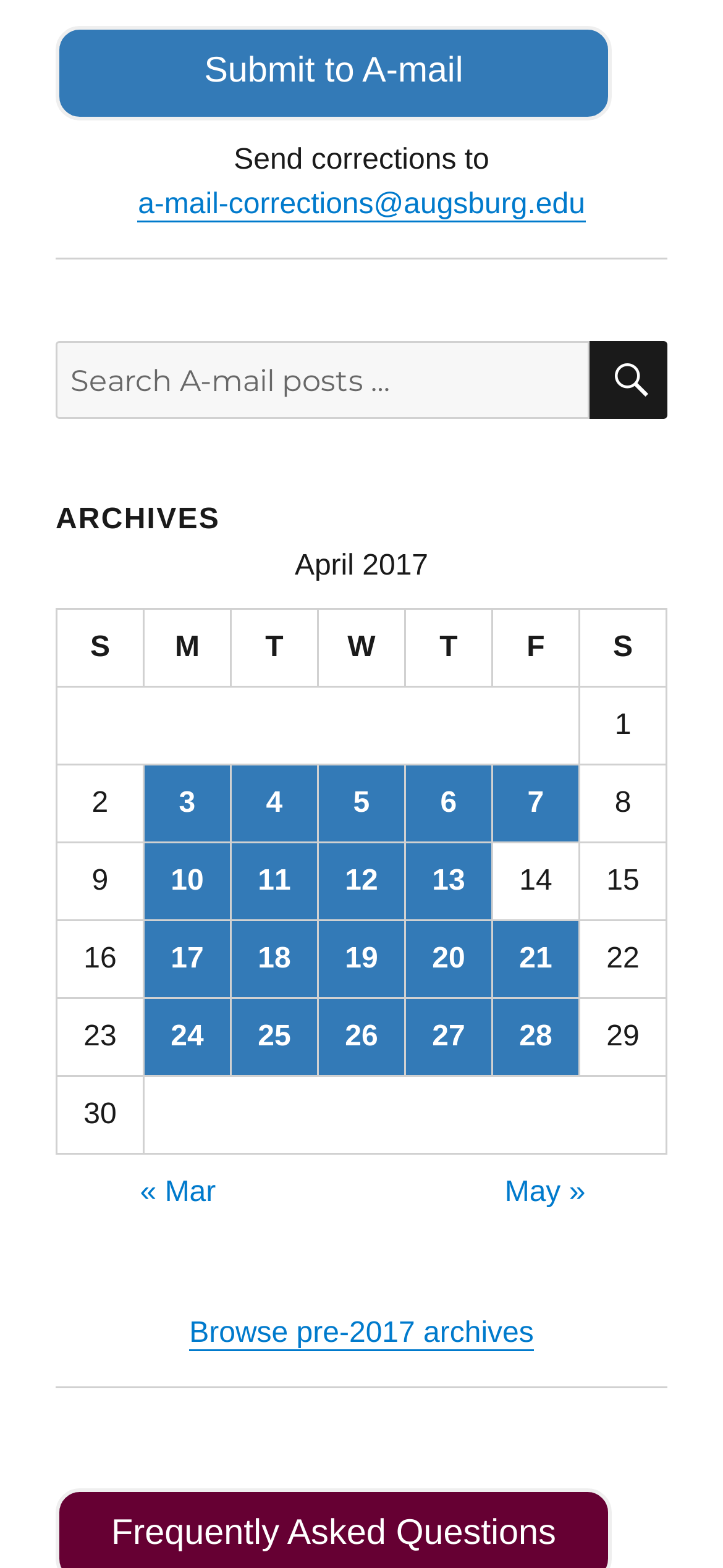What is the purpose of the 'Previous and next months' navigation?
Using the picture, provide a one-word or short phrase answer.

Navigate to other months